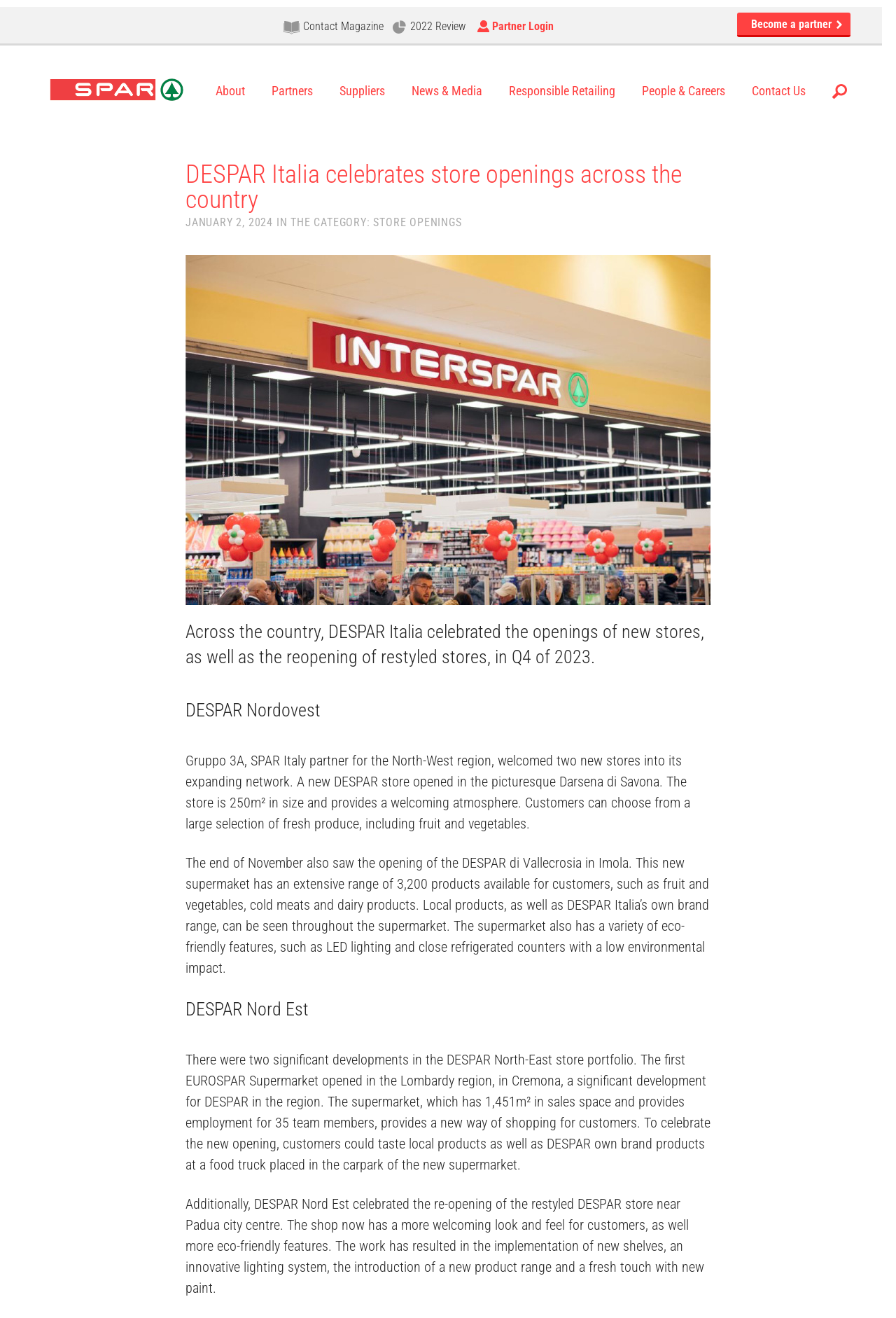What is the size of the new DESPAR store in Darsena di Savona?
Answer with a single word or phrase, using the screenshot for reference.

250m²